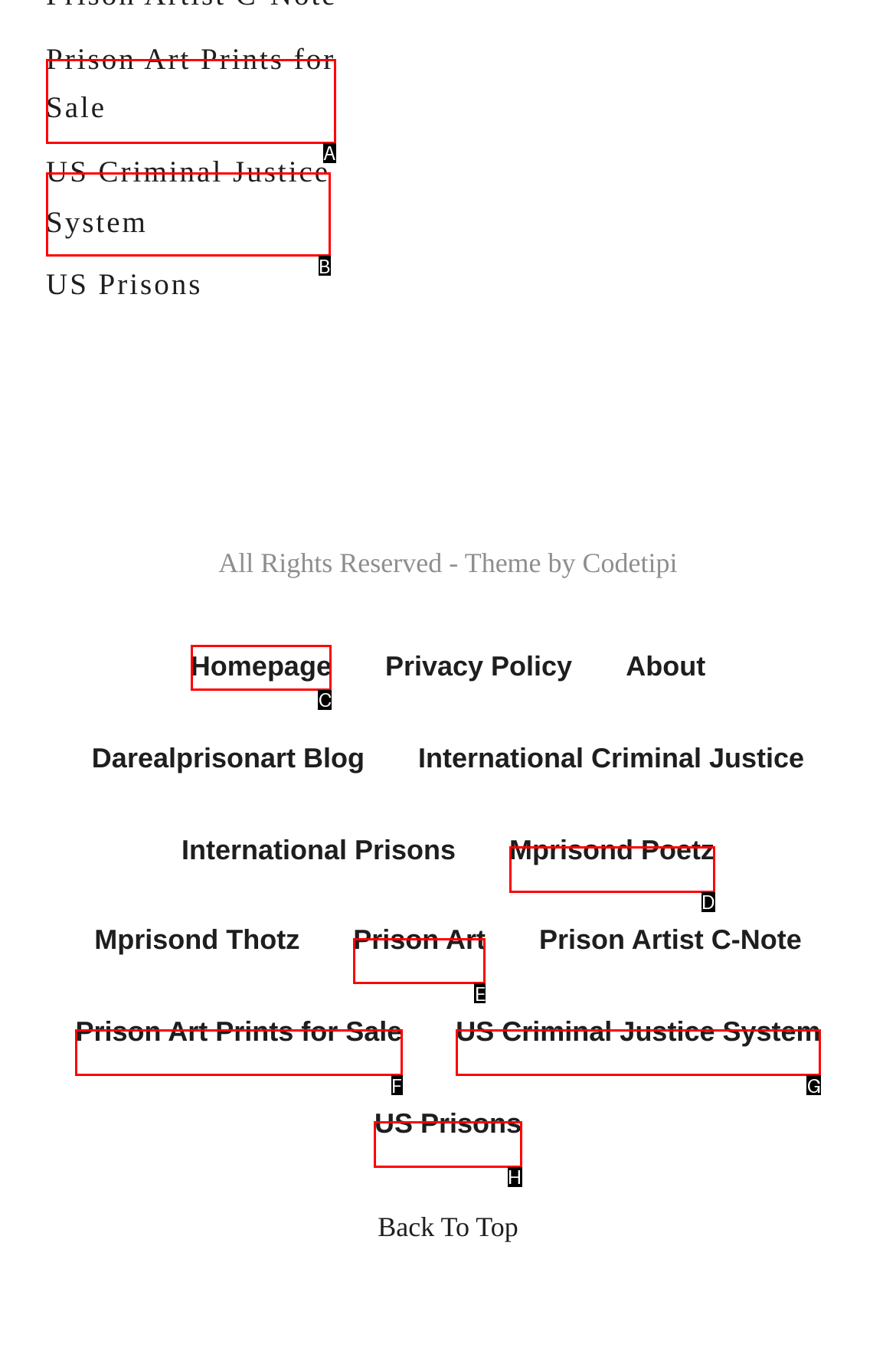Choose the correct UI element to click for this task: visit Homepage Answer using the letter from the given choices.

C